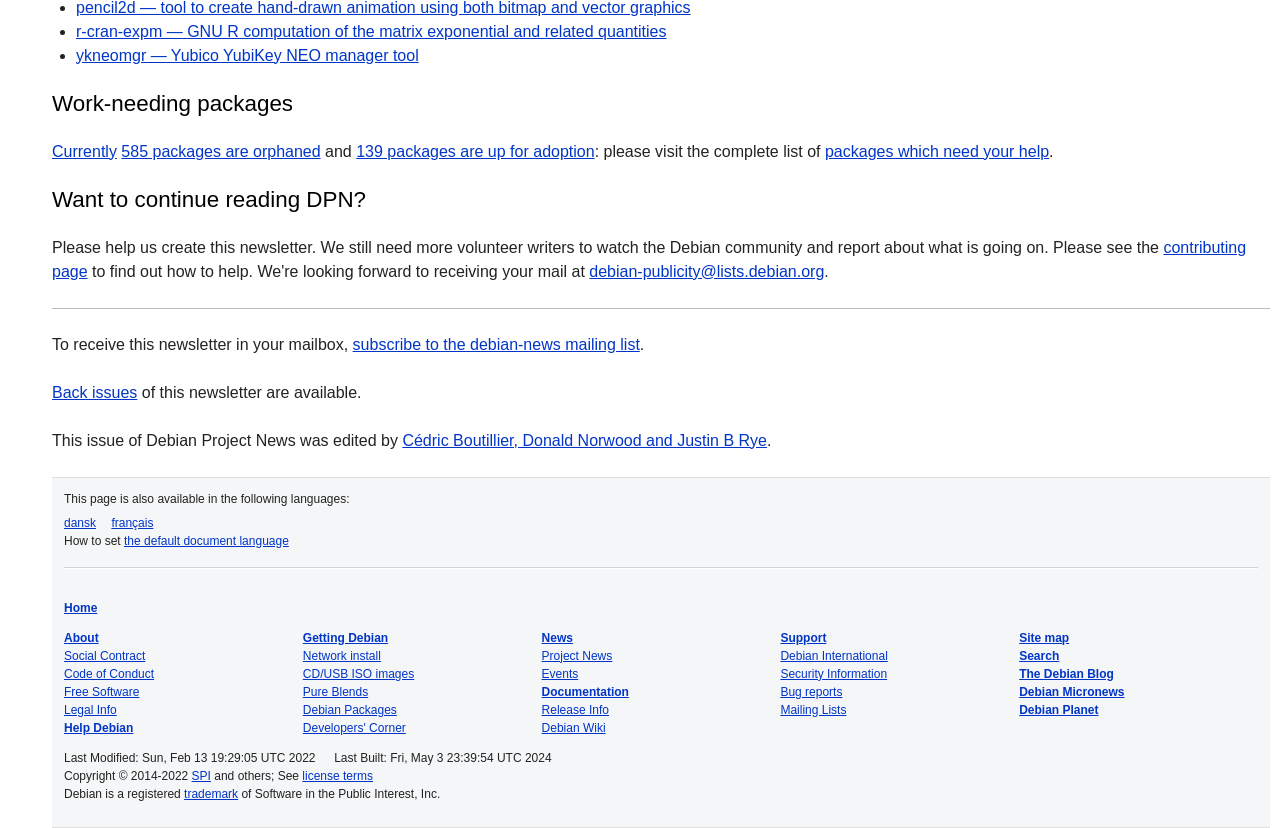Locate the bounding box coordinates of the UI element described by: "Code of Conduct". Provide the coordinates as four float numbers between 0 and 1, formatted as [left, top, right, bottom].

[0.05, 0.805, 0.12, 0.822]